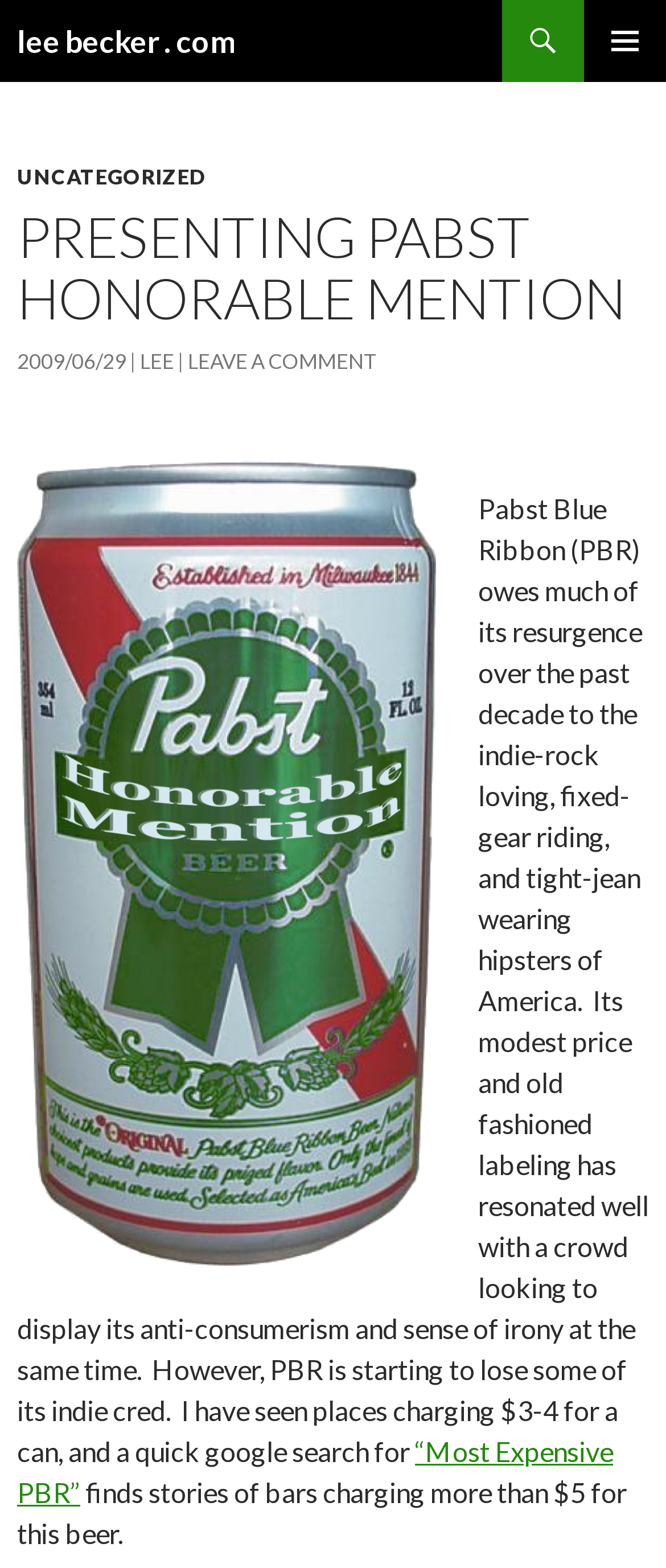Please find the top heading of the webpage and generate its text.

lee becker . com